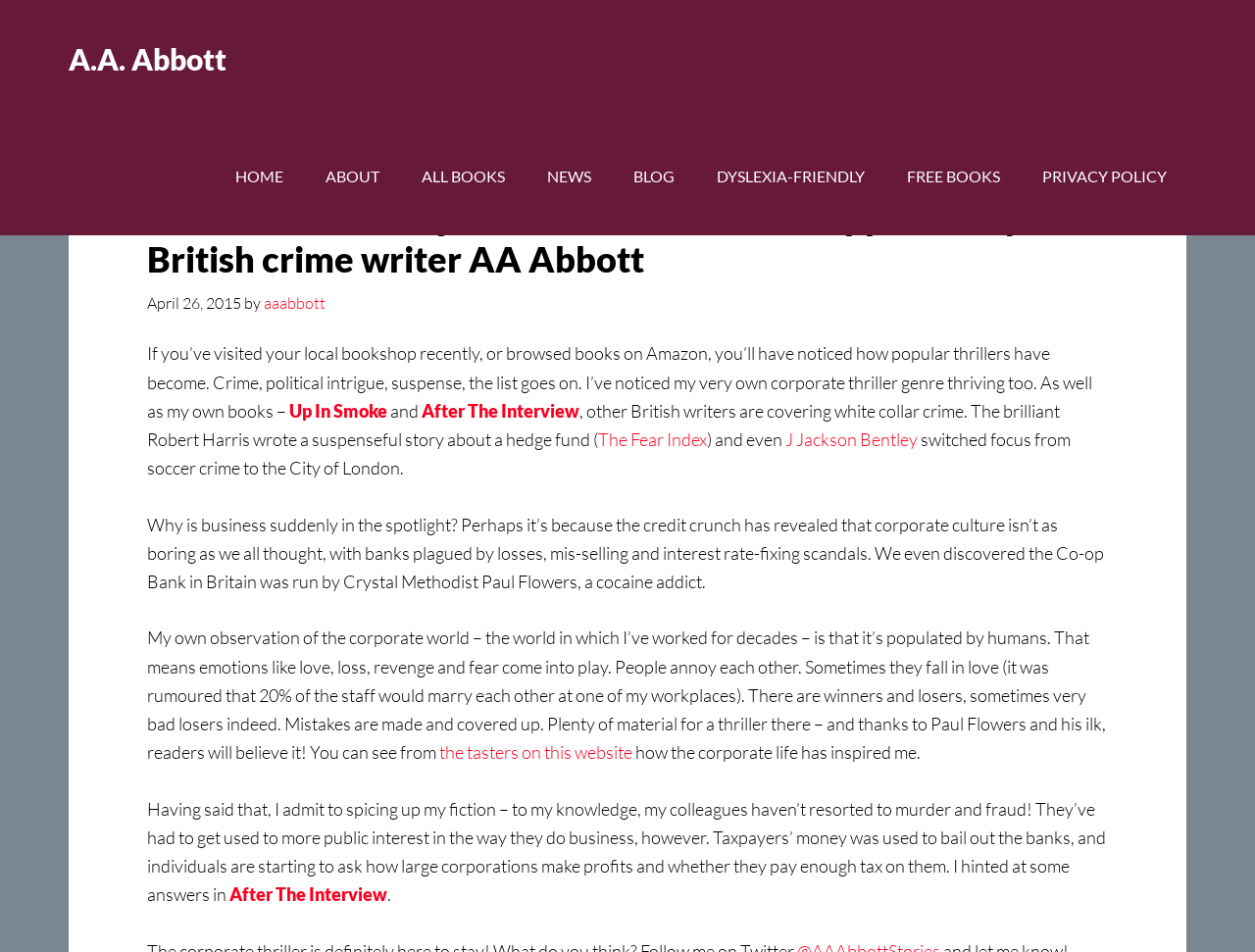Give a complete and precise description of the webpage's appearance.

The webpage is about the rise of corporate thrillers, featuring an article by British crime writer AA Abbott. At the top, there are two "Skip to" links, followed by a link to the author's name. Below this, a navigation menu with eight links is situated, including "HOME", "ABOUT", "ALL BOOKS", "NEWS", "BLOG", "DYSLEXIA-FRIENDLY", "FREE BOOKS", and "PRIVACY POLICY".

The main content of the webpage is an article with a heading that matches the title of the webpage. The article begins with a brief introduction, mentioning the popularity of thrillers and the author's own experience with the corporate thriller genre. The text is divided into several paragraphs, with links to specific book titles, such as "Up In Smoke" and "The Fear Index", scattered throughout.

The article discusses how the credit crunch has revealed the darker side of corporate culture, making it a rich source of material for thrillers. The author shares their own observations of the corporate world, highlighting the human emotions and conflicts that can inspire thriller plots. There are also references to real-life scandals, such as the Co-op Bank's Paul Flowers.

Toward the bottom of the article, there is a link to "the tasters on this website", which suggests that the webpage may offer samples or previews of the author's work. The article concludes with the author reflecting on how they spice up their fiction, while also acknowledging the growing public interest in corporate accountability.